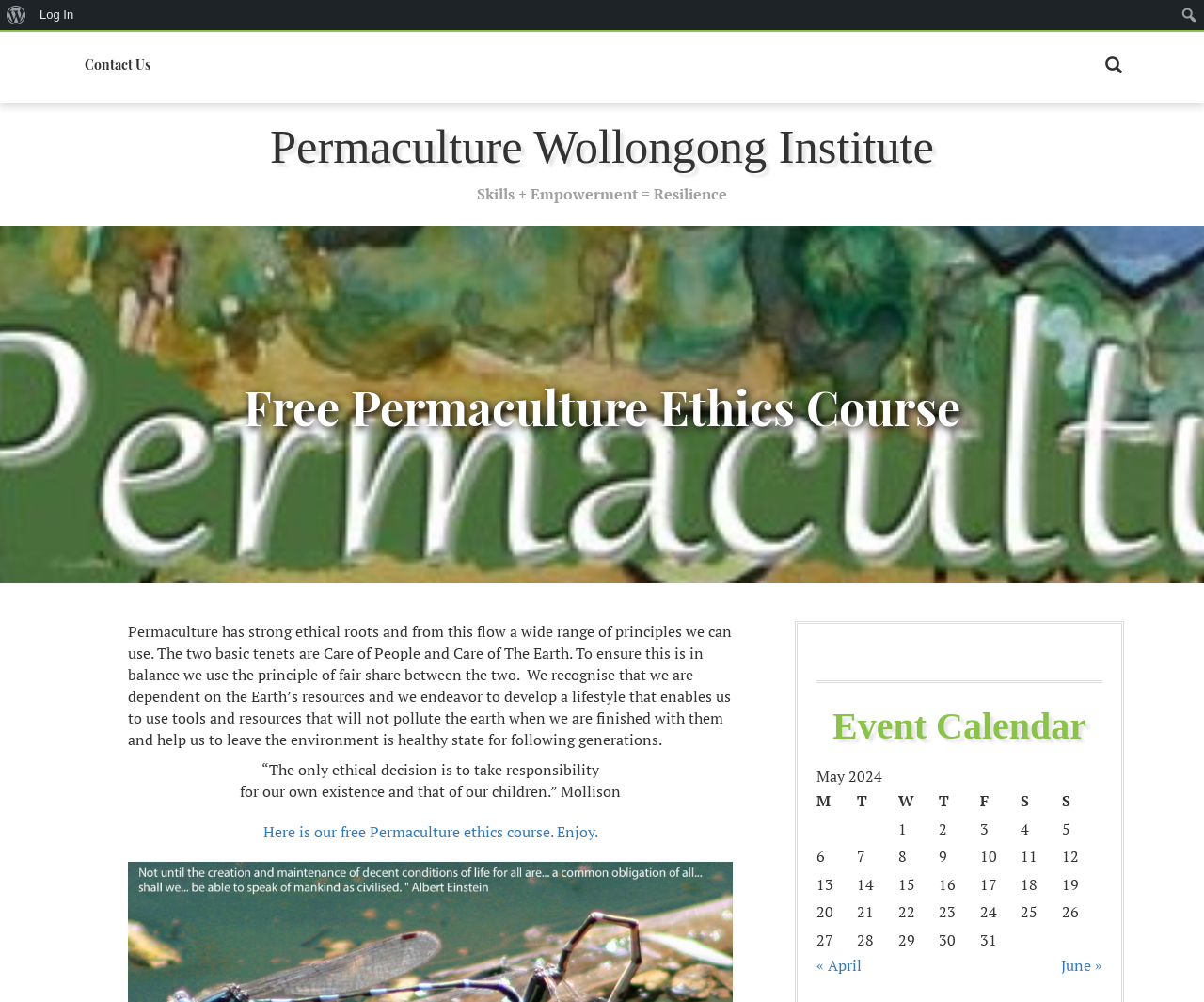Can you find the bounding box coordinates for the UI element given this description: "June »"? Provide the coordinates as four float numbers between 0 and 1: [left, top, right, bottom].

[0.881, 0.953, 0.916, 0.974]